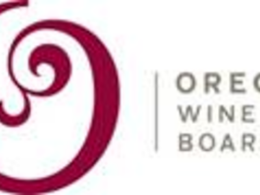What does the Oregon Wine Board logo embody?
Look at the image and answer the question with a single word or phrase.

State's dedication to quality wine production